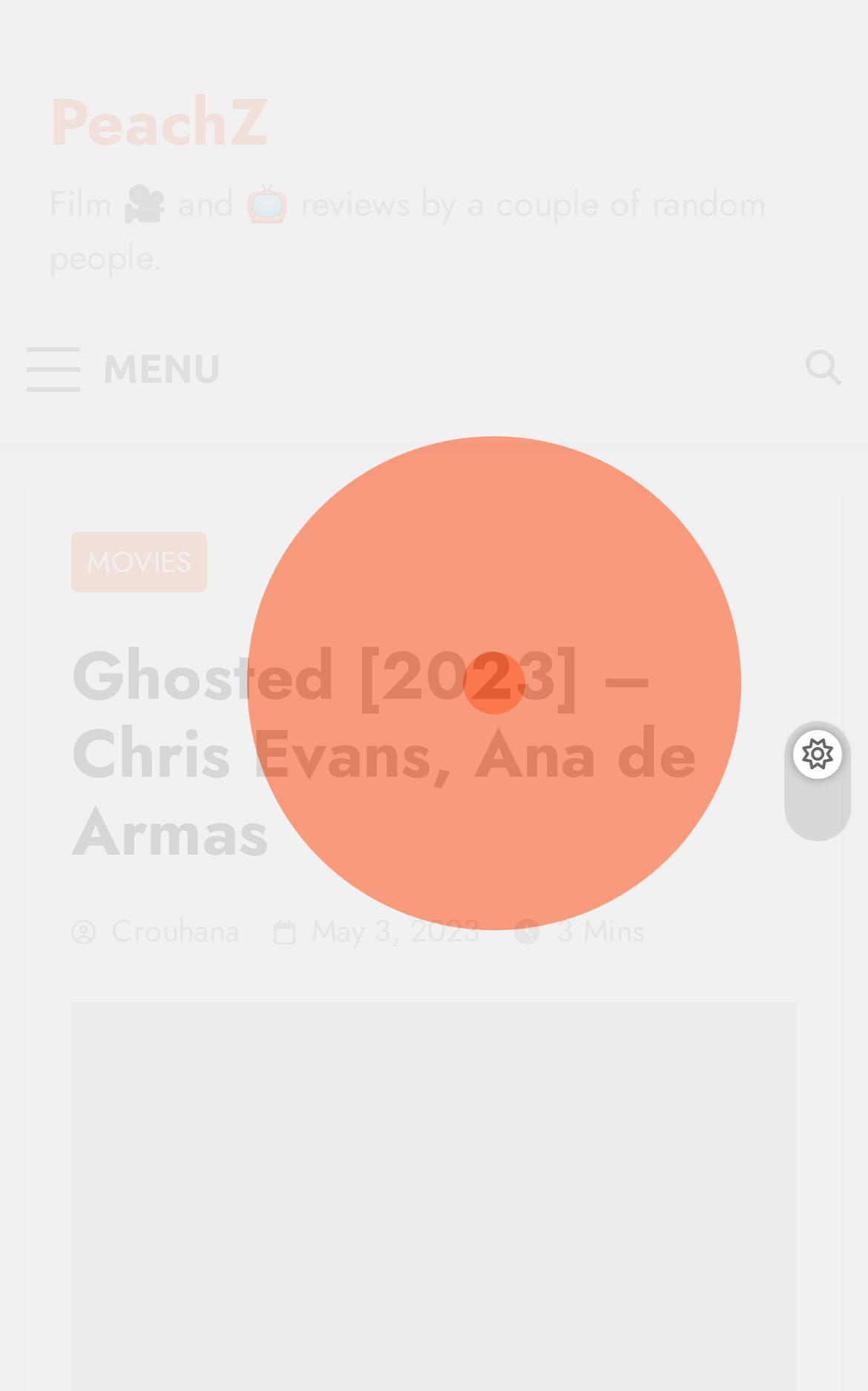Determine the bounding box of the UI component based on this description: "Movies". The bounding box coordinates should be four float values between 0 and 1, i.e., [left, top, right, bottom].

[0.082, 0.382, 0.238, 0.425]